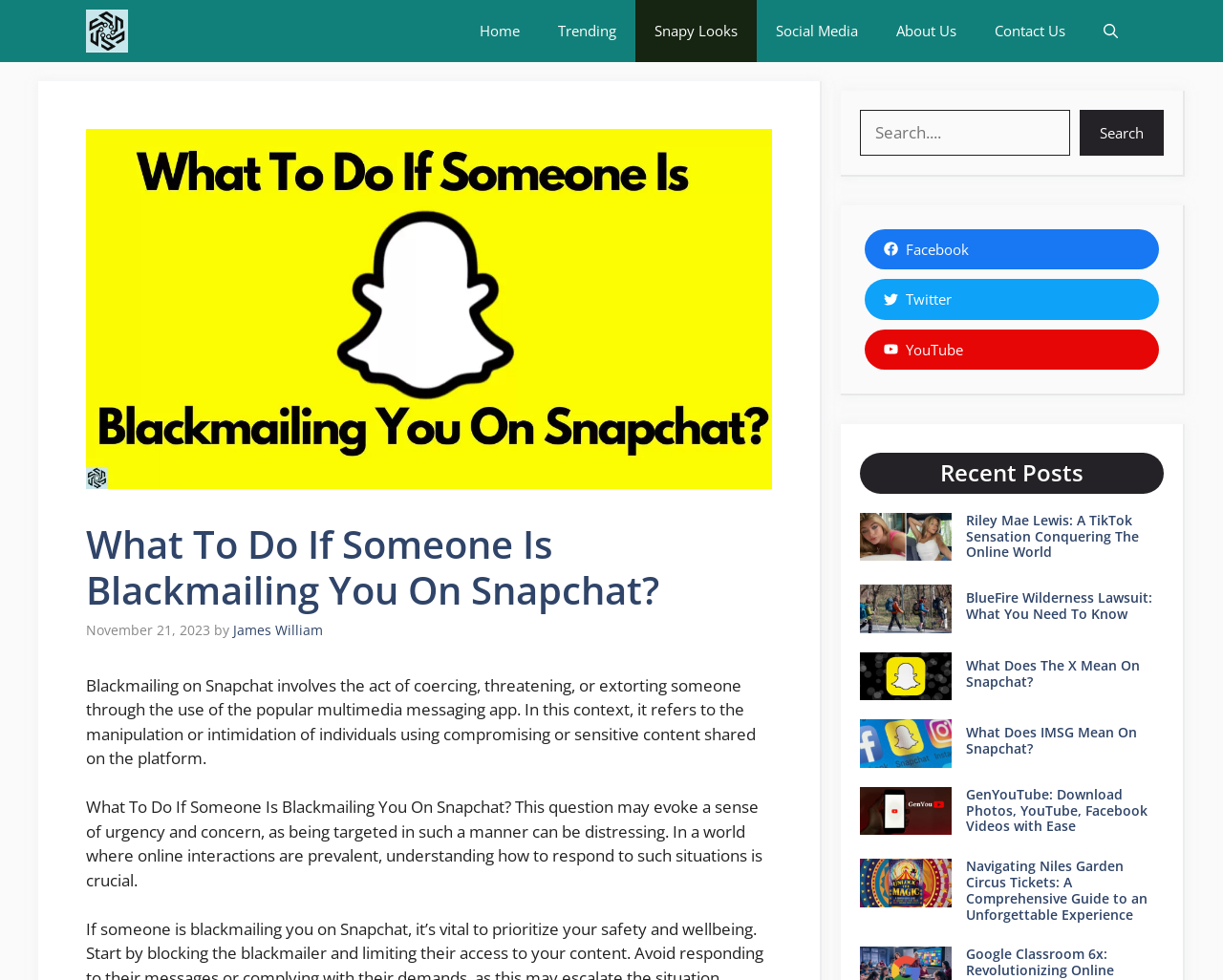Identify the bounding box coordinates of the section to be clicked to complete the task described by the following instruction: "Contact Us". The coordinates should be four float numbers between 0 and 1, formatted as [left, top, right, bottom].

[0.798, 0.0, 0.887, 0.063]